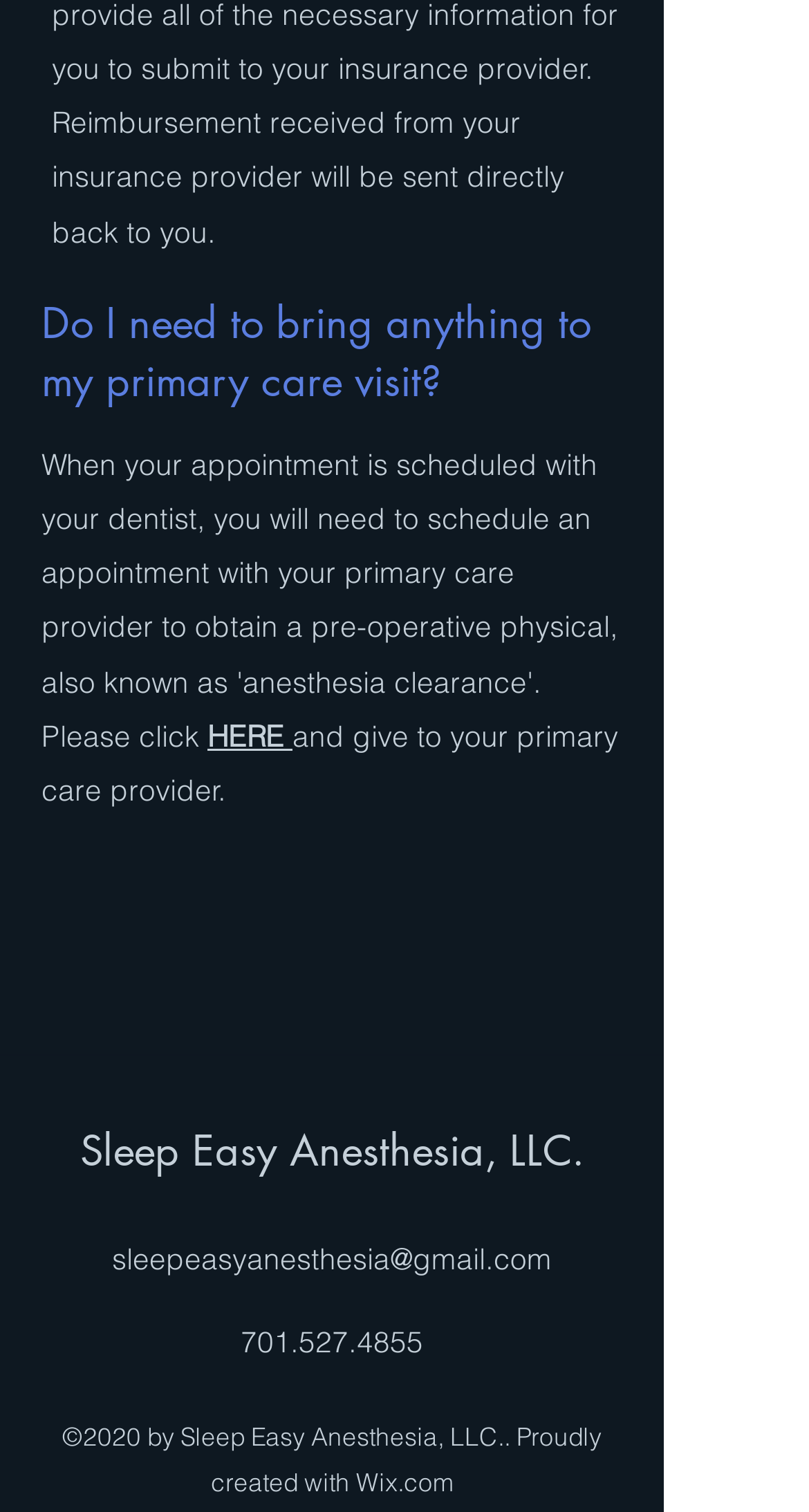Kindly respond to the following question with a single word or a brief phrase: 
What is the phone number?

701.527.4855